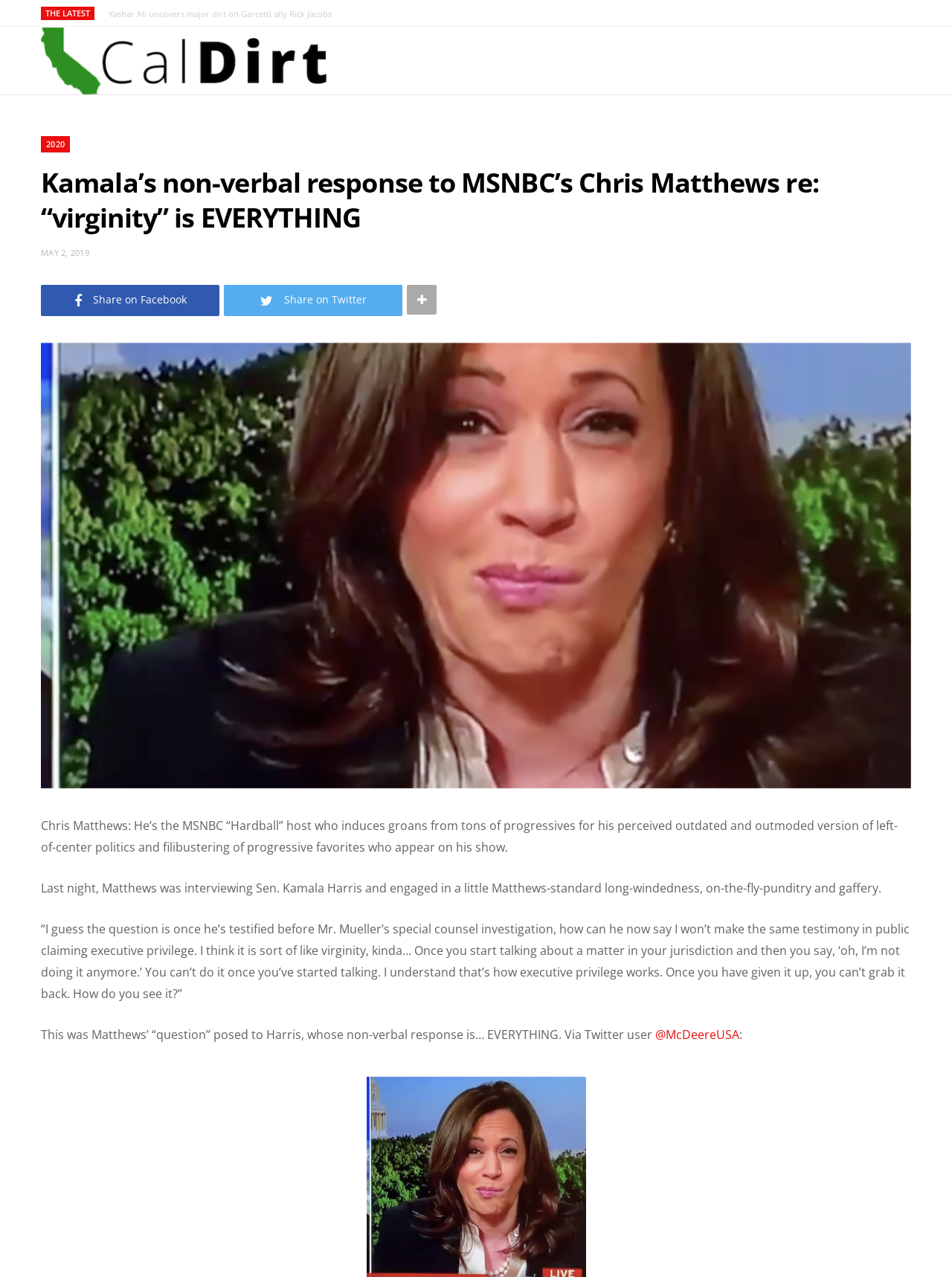Find the bounding box coordinates of the element's region that should be clicked in order to follow the given instruction: "Enter first name". The coordinates should consist of four float numbers between 0 and 1, i.e., [left, top, right, bottom].

None